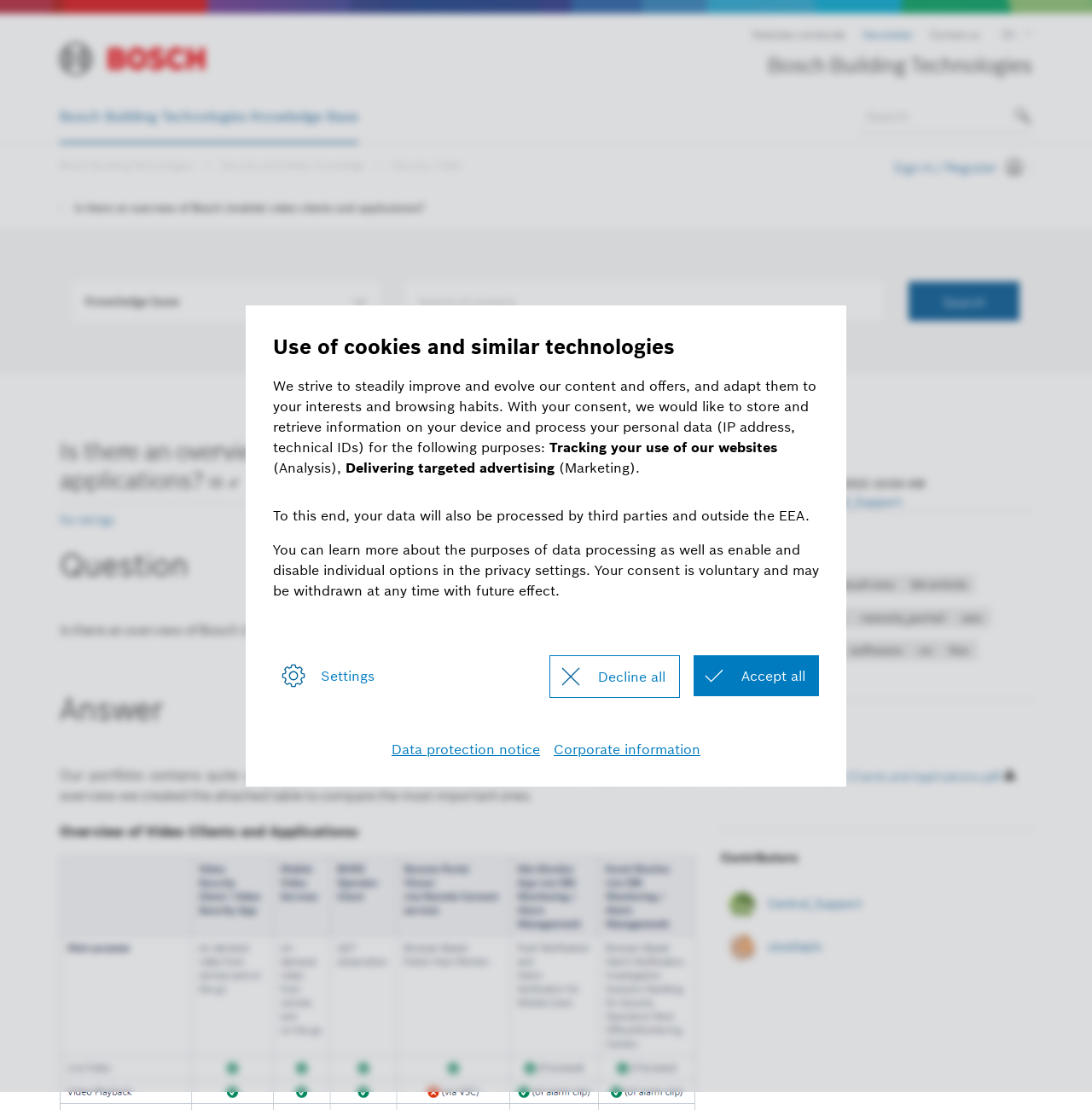Determine the bounding box coordinates of the area to click in order to meet this instruction: "View profile of Central_Support".

[0.74, 0.445, 0.826, 0.459]